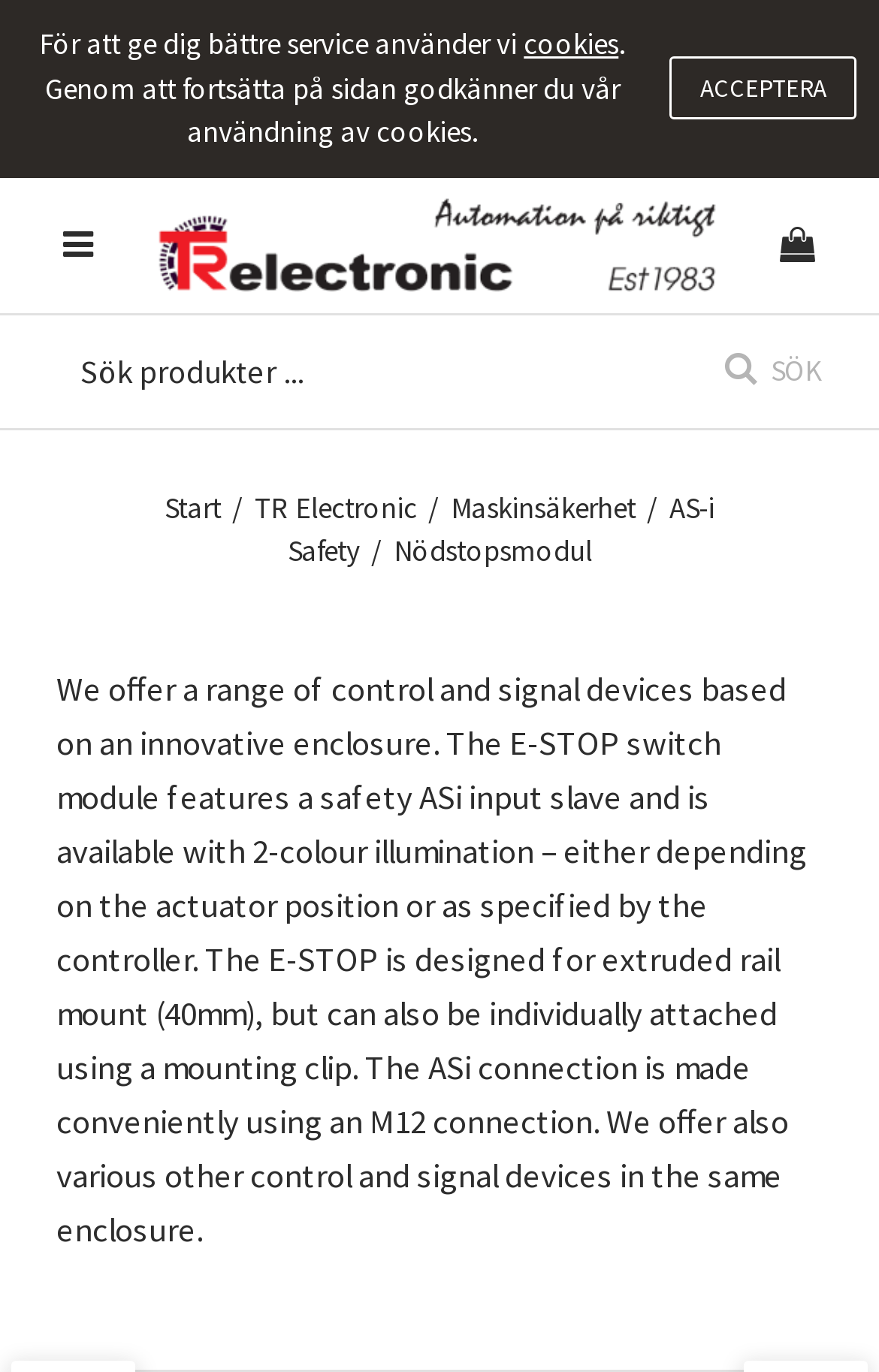Please locate the clickable area by providing the bounding box coordinates to follow this instruction: "click the E-STOP switch module link".

[0.447, 0.388, 0.673, 0.415]